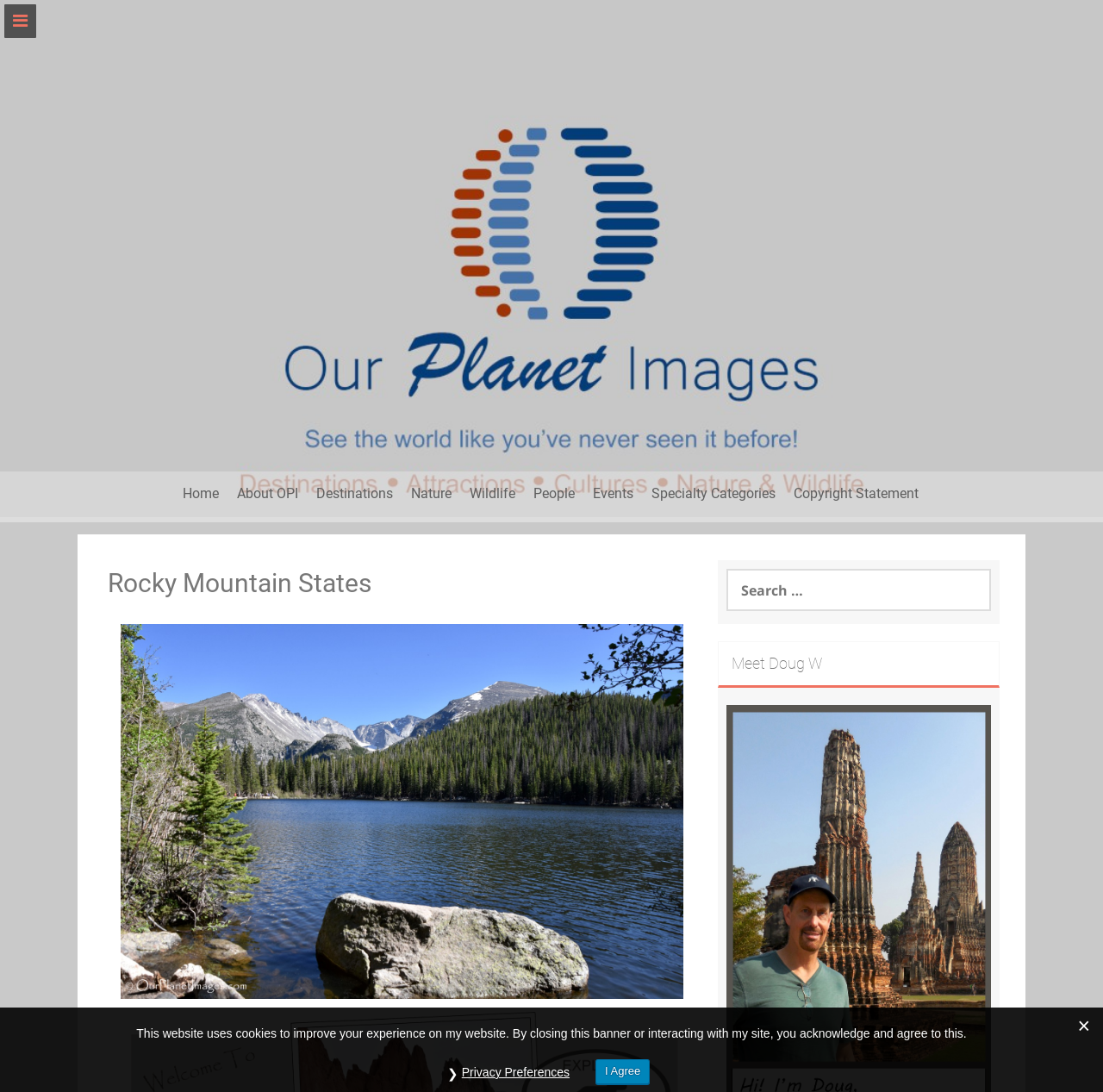Locate the bounding box coordinates of the area you need to click to fulfill this instruction: 'explore destinations'. The coordinates must be in the form of four float numbers ranging from 0 to 1: [left, top, right, bottom].

[0.279, 0.432, 0.364, 0.474]